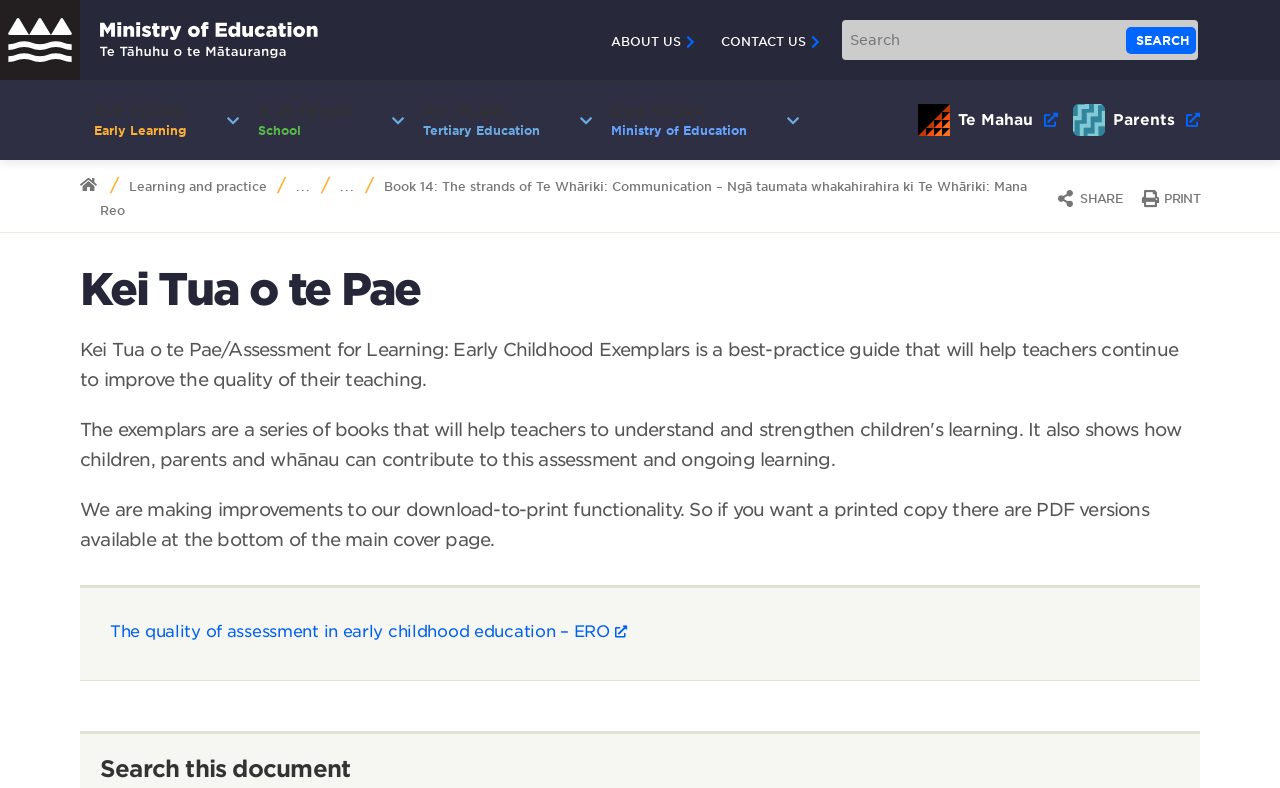Provide the bounding box coordinates for the area that should be clicked to complete the instruction: "Learn about early learning".

[0.062, 0.102, 0.17, 0.203]